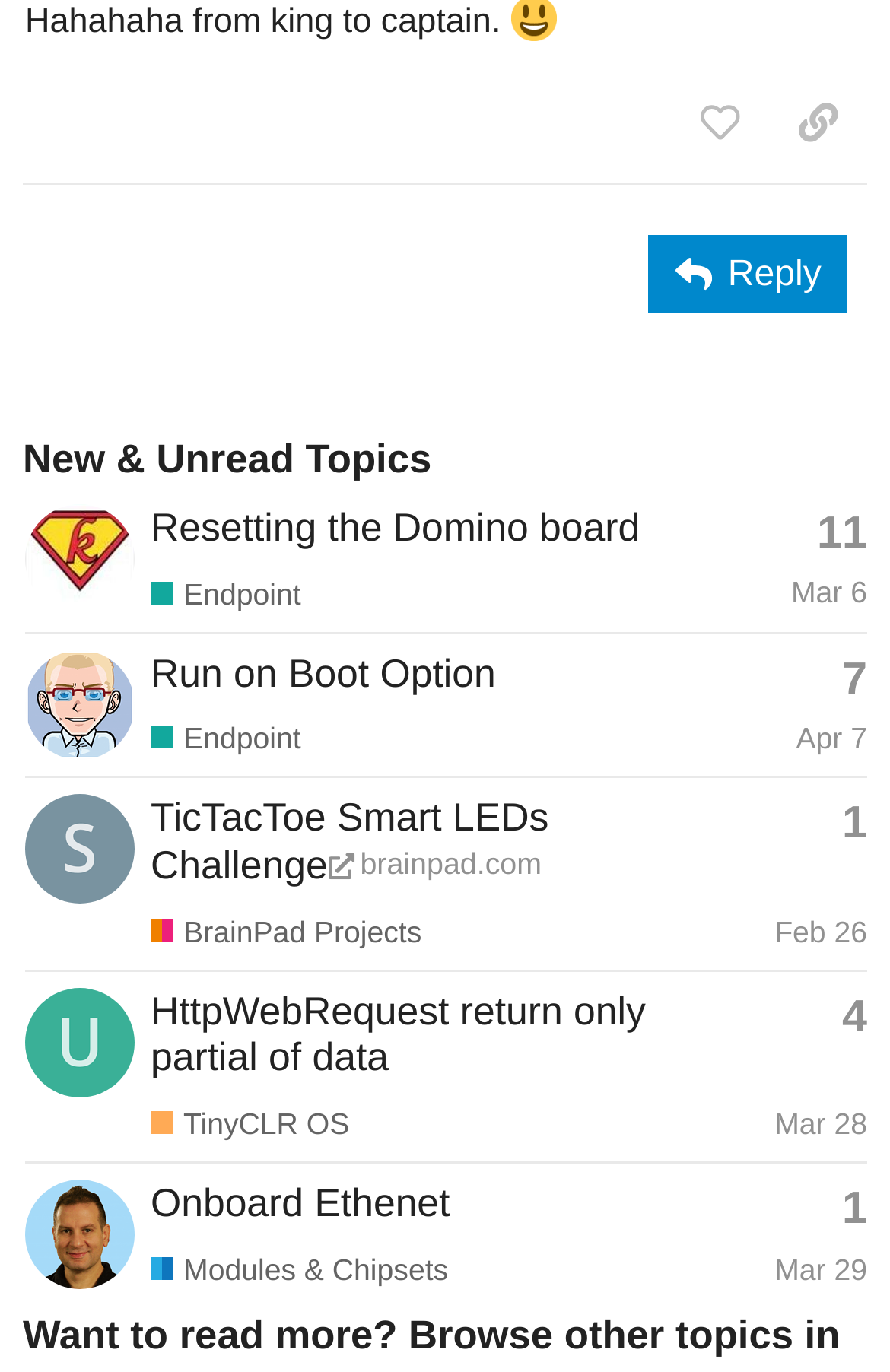Please find and report the bounding box coordinates of the element to click in order to perform the following action: "View Bauland's profile". The coordinates should be expressed as four float numbers between 0 and 1, in the format [left, top, right, bottom].

[0.028, 0.498, 0.151, 0.526]